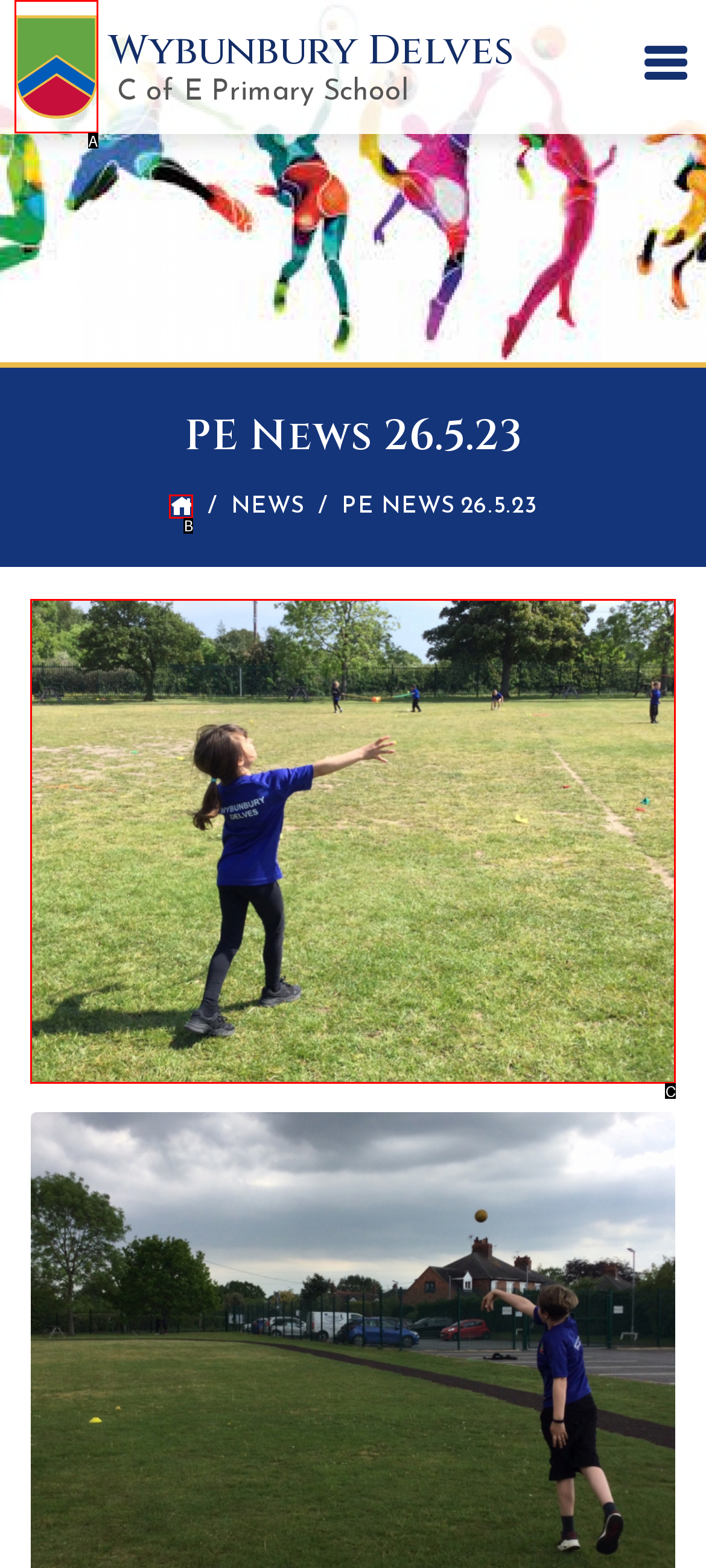Select the letter that aligns with the description: Back home. Answer with the letter of the selected option directly.

B